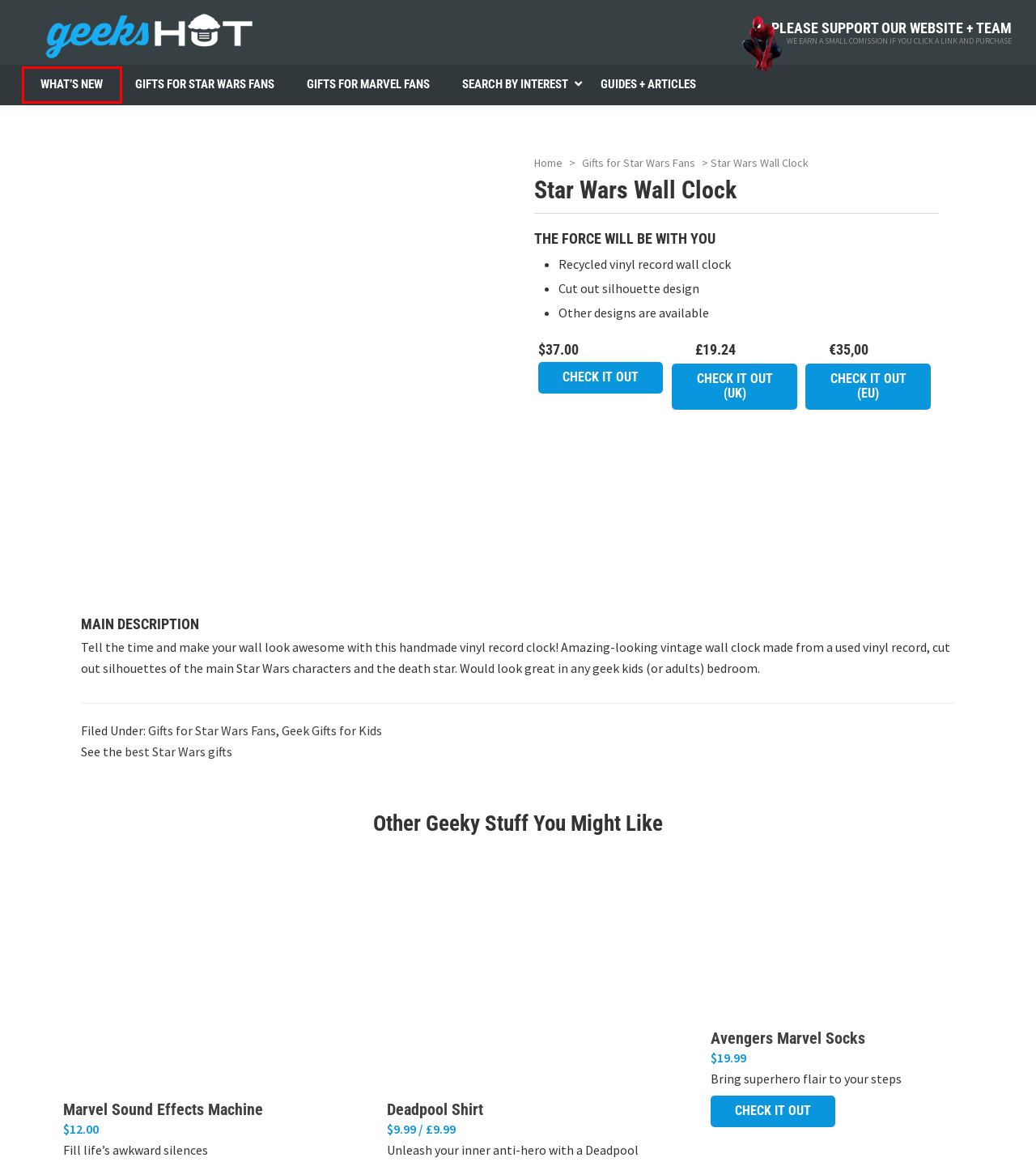Examine the screenshot of the webpage, noting the red bounding box around a UI element. Pick the webpage description that best matches the new page after the element in the red bounding box is clicked. Here are the candidates:
A. Avengers Marvel Socks - Geek Gift Ideas -
B. Latest Gifts - Nerd Gift ideas from Geek Gifts
C. Gifts for Star Wars Fans | Cool Star Wars Gifts | Geeks Hut
D. Gifts for Marvel Fans | Marvel Gift Ideas | Marvel Gifts for Men | Geeks Hut
E. Geek Gifts for Kids - Geek Gifts - Page: 1
F. Geek Gifts Website | Nerd Gifts | Gifts for Geeks | Geeks Hut
G. Marvel Sound Effects Machine - Geek Gift Ideas -
H. Deadpool Shirt - Geek Gift Ideas -

B